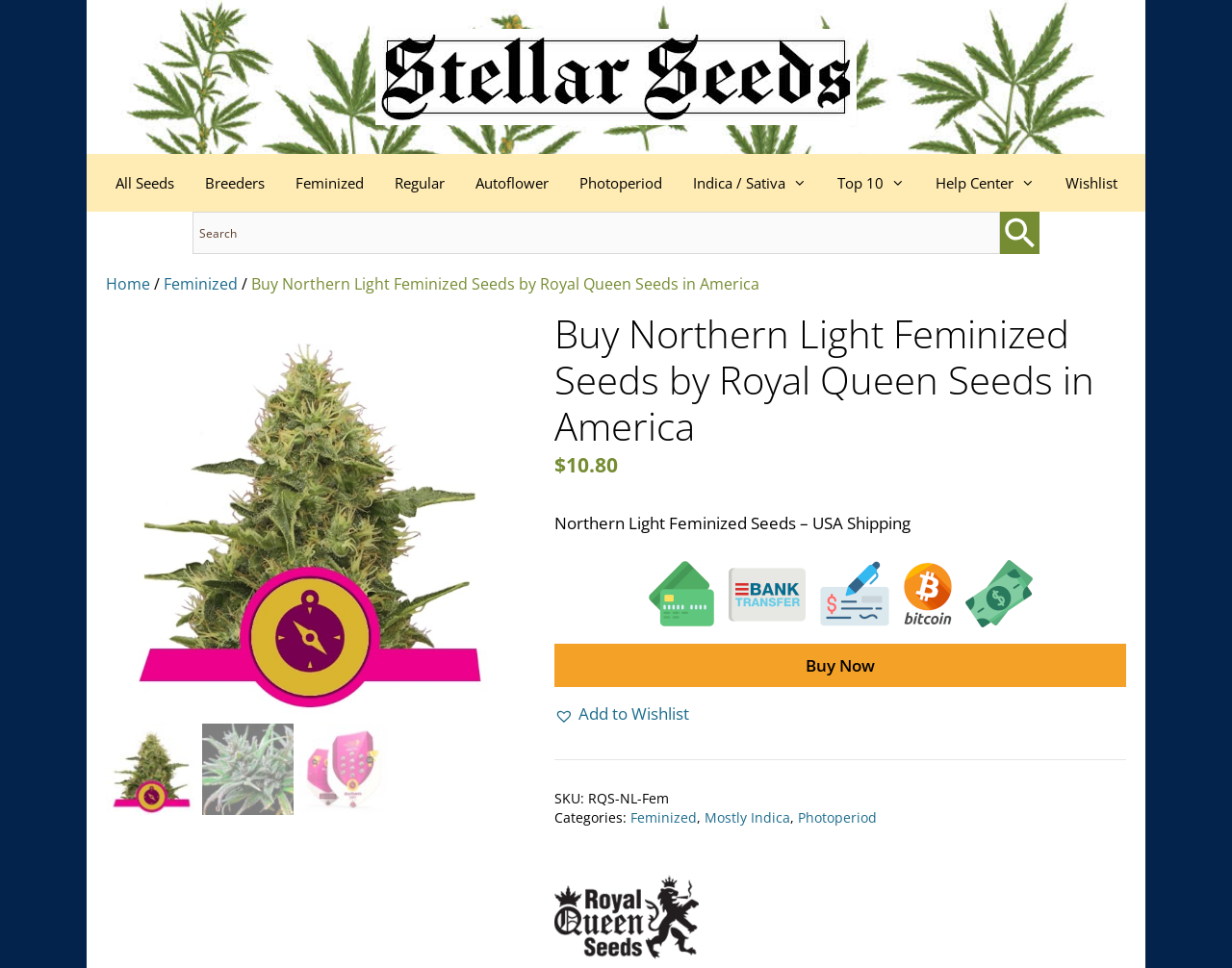Locate the bounding box coordinates of the element that should be clicked to fulfill the instruction: "View Feminized seeds".

[0.227, 0.159, 0.307, 0.219]